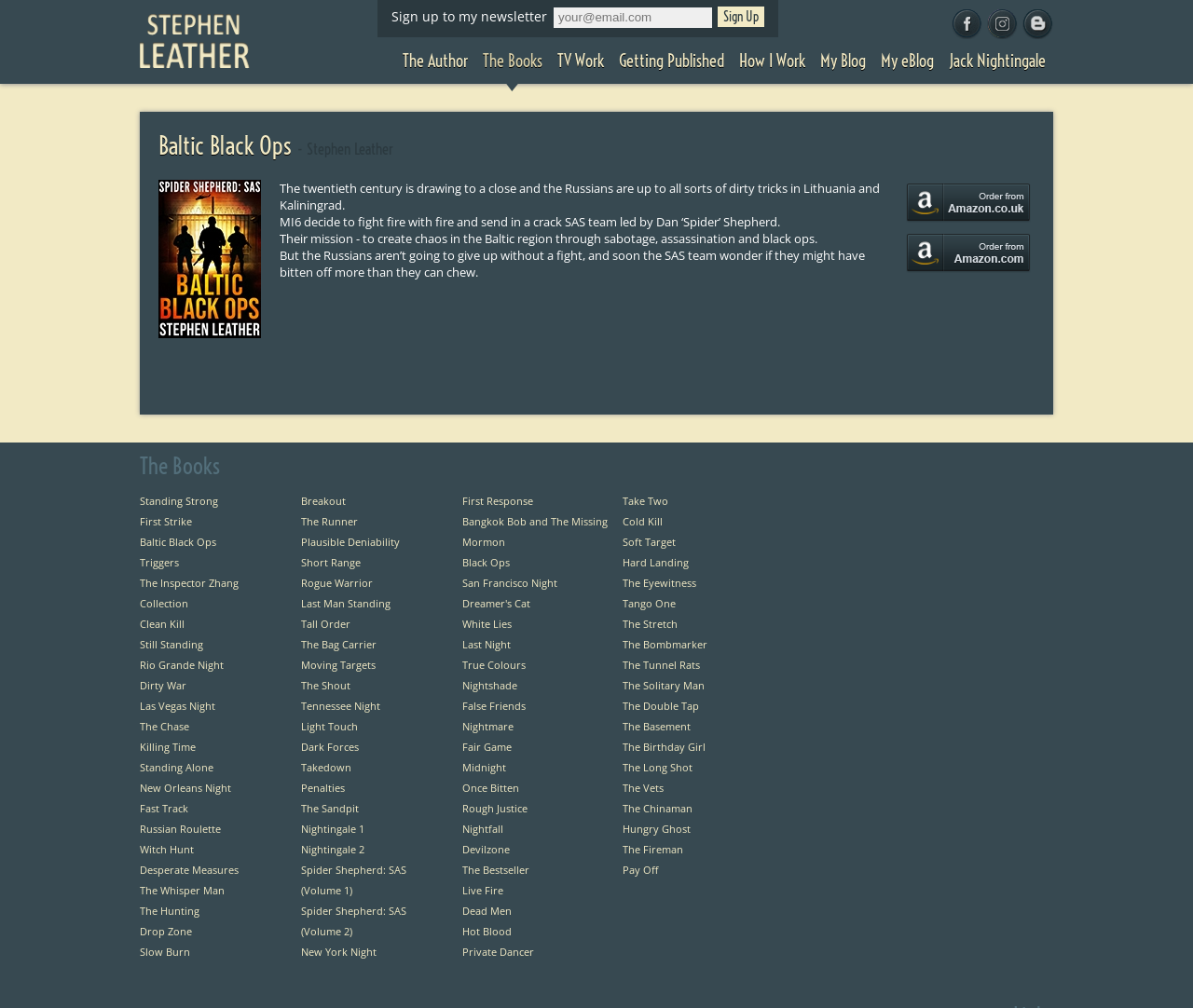Give the bounding box coordinates for this UI element: "Baltic Black Ops". The coordinates should be four float numbers between 0 and 1, arranged as [left, top, right, bottom].

[0.117, 0.53, 0.181, 0.544]